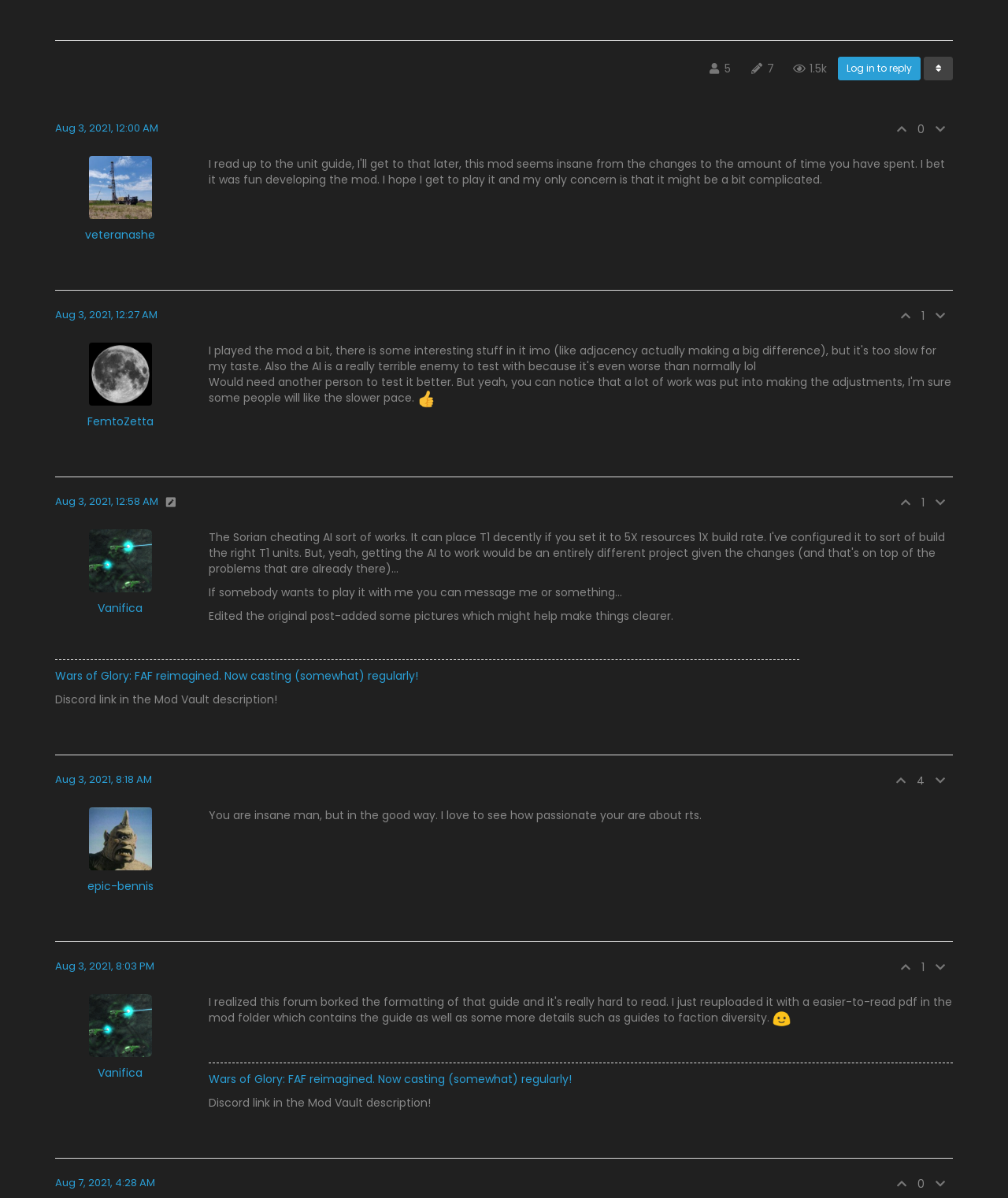Please indicate the bounding box coordinates of the element's region to be clicked to achieve the instruction: "Click on the 'Log in to reply' link". Provide the coordinates as four float numbers between 0 and 1, i.e., [left, top, right, bottom].

[0.831, 0.047, 0.913, 0.067]